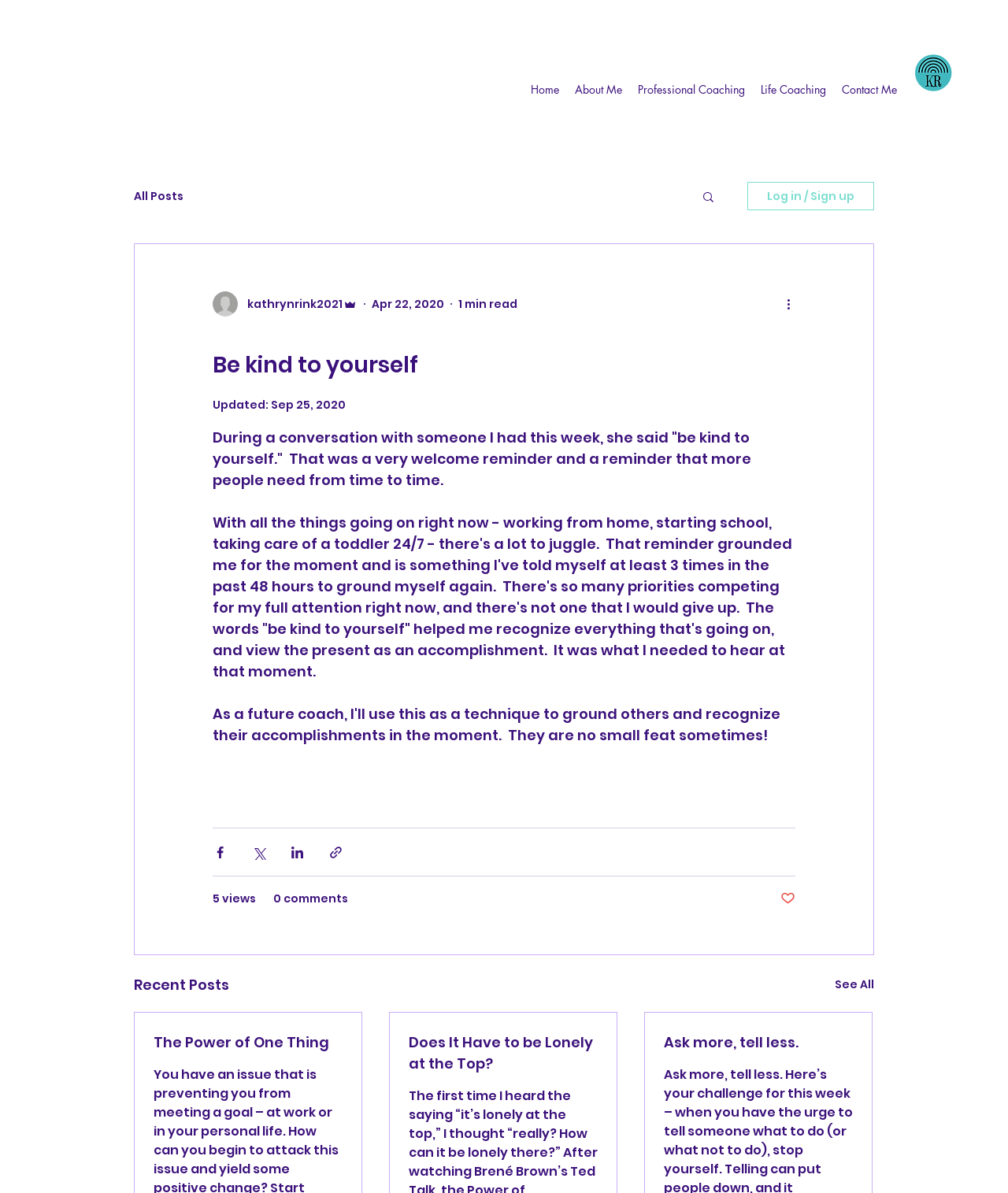What is the author's name?
Please give a detailed and thorough answer to the question, covering all relevant points.

The author's name is 'kathrynrink2021' which is indicated by the generic element with the text 'kathrynrink2021' at coordinates [0.236, 0.248, 0.34, 0.262]